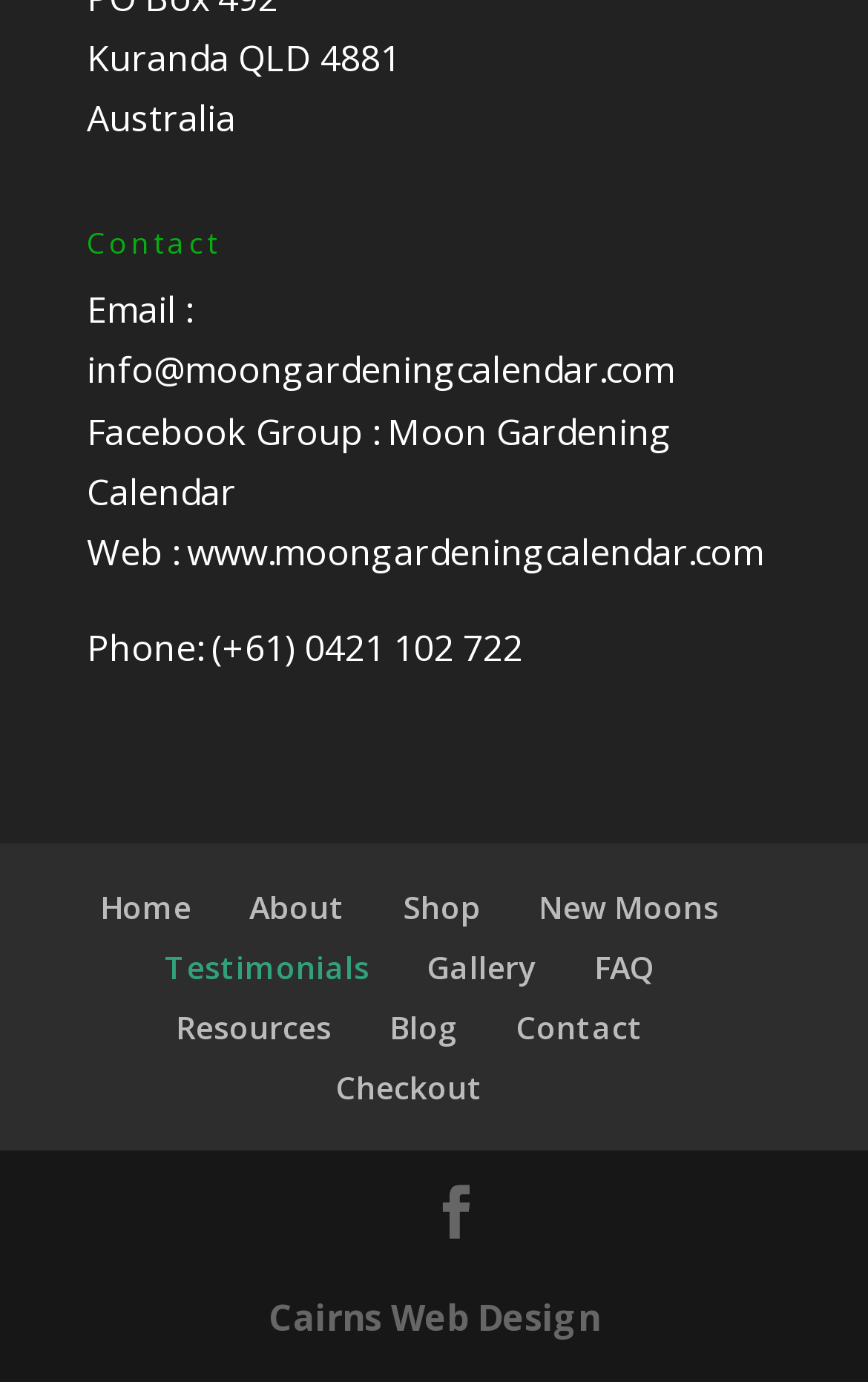Please find the bounding box coordinates of the clickable region needed to complete the following instruction: "visit the Facebook Group". The bounding box coordinates must consist of four float numbers between 0 and 1, i.e., [left, top, right, bottom].

[0.1, 0.294, 0.774, 0.373]